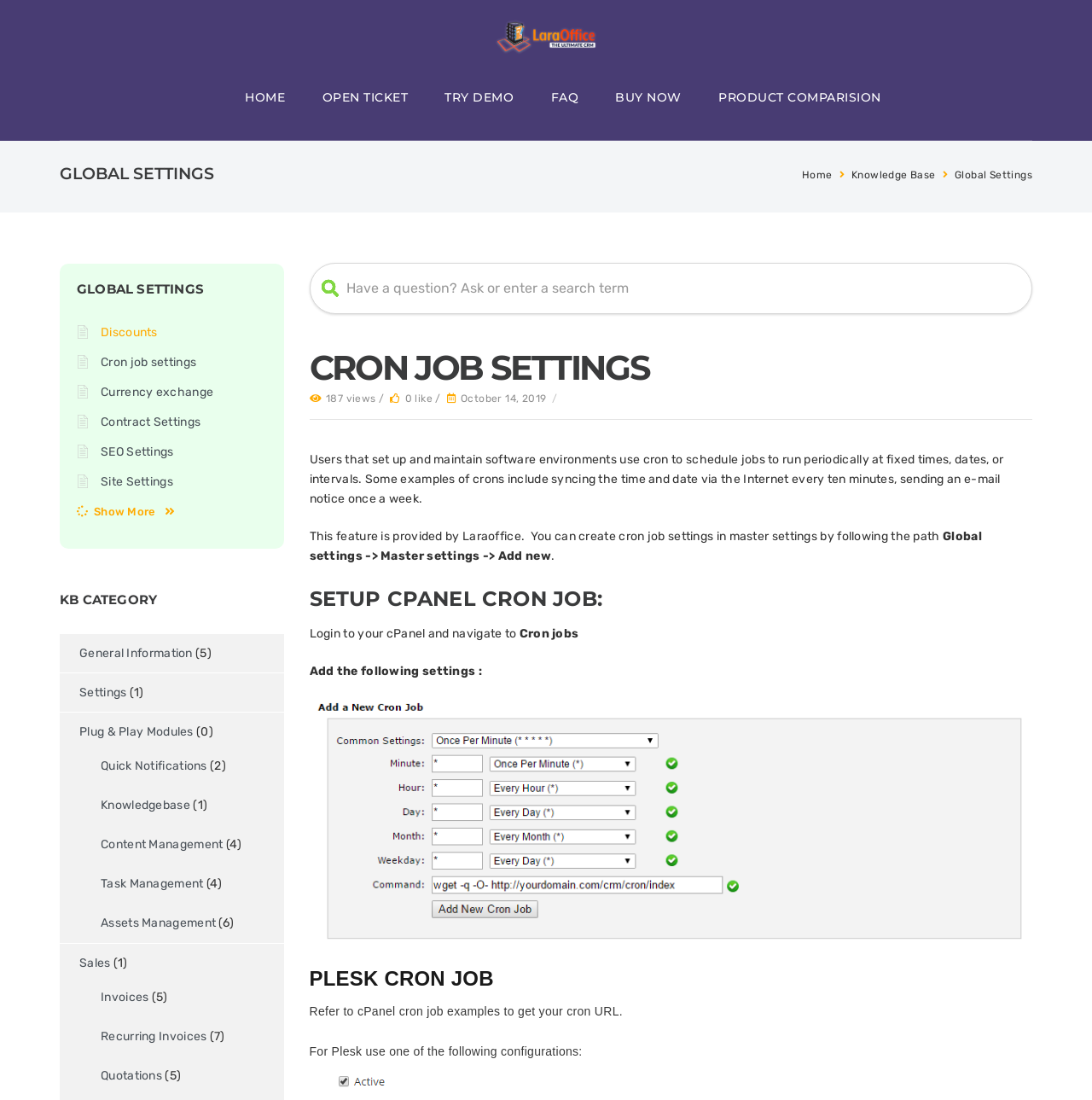Identify the bounding box coordinates of the region that needs to be clicked to carry out this instruction: "Click on 'See All' to view more posts". Provide these coordinates as four float numbers ranging from 0 to 1, i.e., [left, top, right, bottom].

None